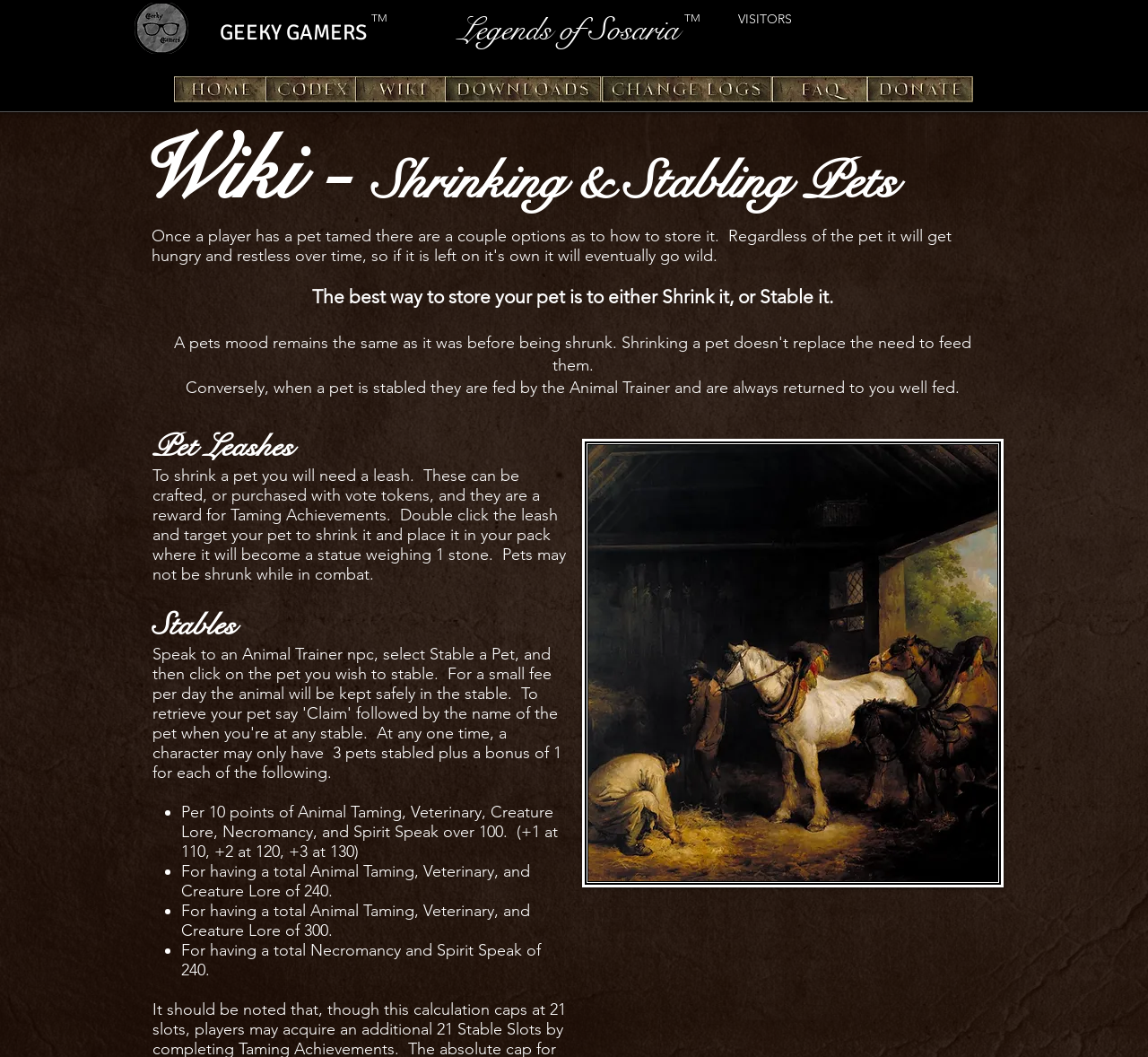Please examine the image and provide a detailed answer to the question: What is the image on the webpage about?

The image on the webpage, 'N01030_10.jpg', appears to be an illustration of a pet, possibly in a fantasy or medieval setting, which is relevant to the webpage's content about shrinking and stabling pets.